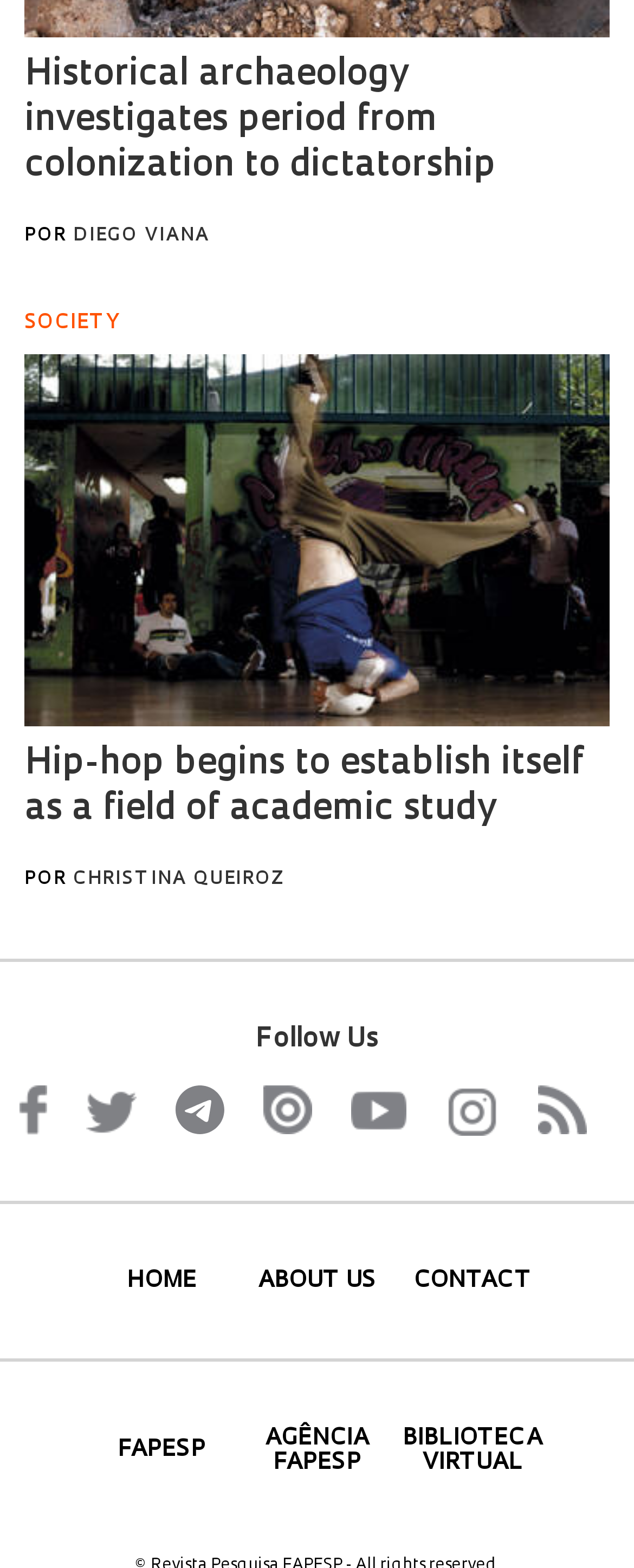Please give a one-word or short phrase response to the following question: 
How many main sections are available in the navigation bar?

4